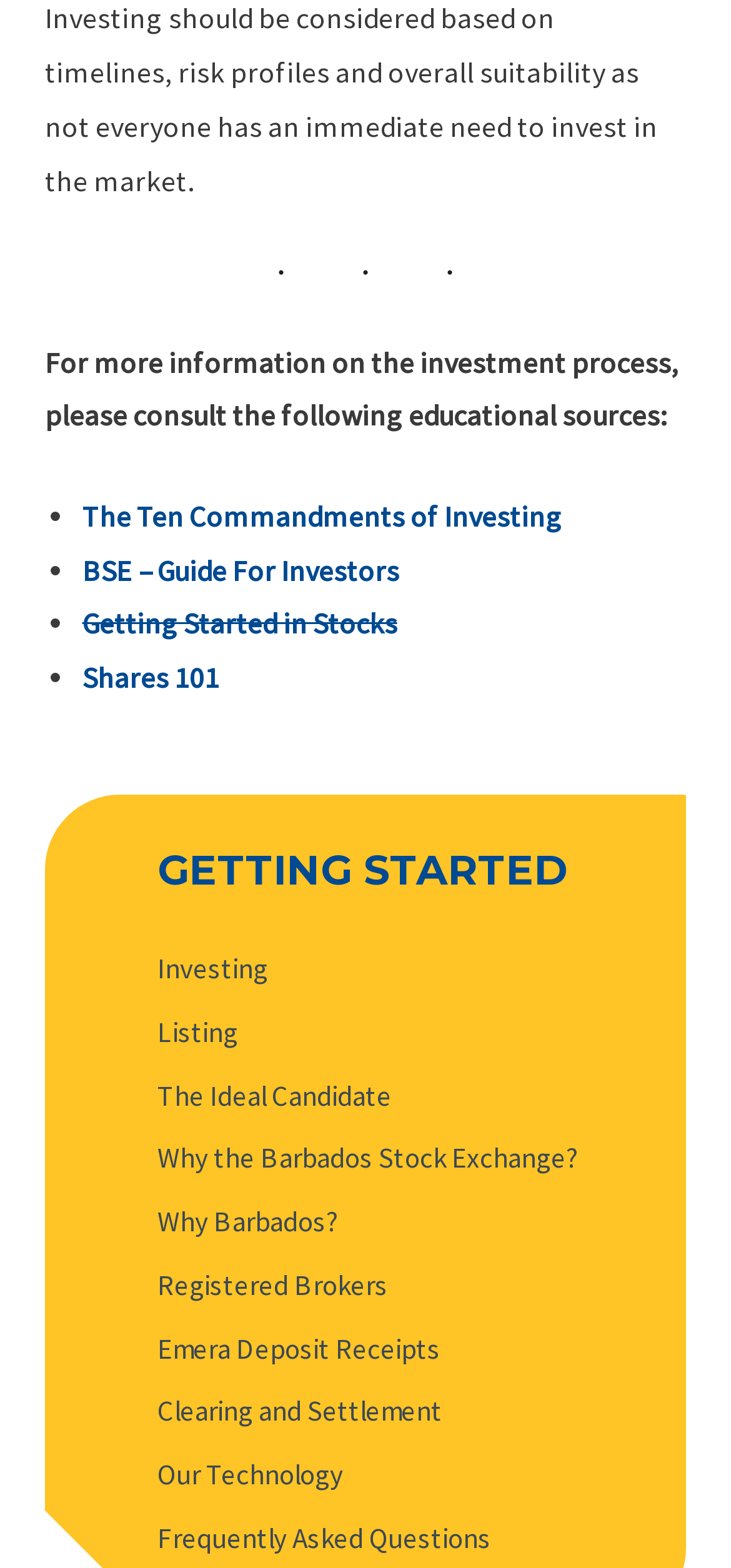Locate the coordinates of the bounding box for the clickable region that fulfills this instruction: "Read about the Ten Commandments of Investing".

[0.112, 0.318, 0.769, 0.341]